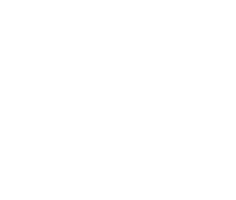Describe the scene in the image with detailed observations.

The image featured is a visual representation associated with a link to "Share by email." This icon typically reflects an envelope, symbolizing the option to send content via email, making it easy for users to share information or resources with their contacts. The context surrounding this option appears to be related to a blog or podcast post, encouraging readers to engage and share their thoughts or experiences about the featured content, including discussions with musicians and links to podcasts available on platforms like Apple and Spotify.